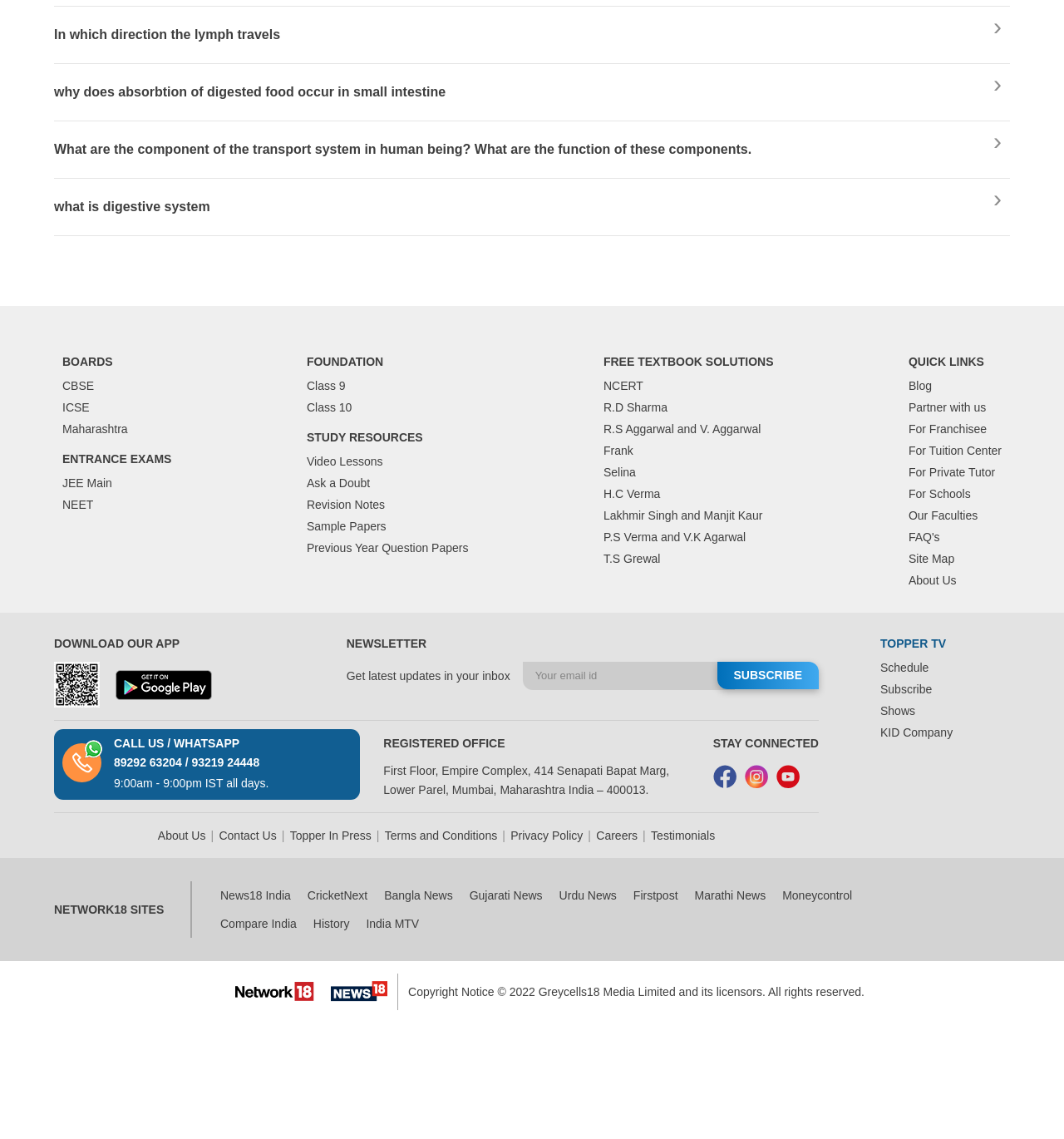Specify the bounding box coordinates of the area that needs to be clicked to achieve the following instruction: "Download the app from Google Play".

[0.109, 0.588, 0.199, 0.614]